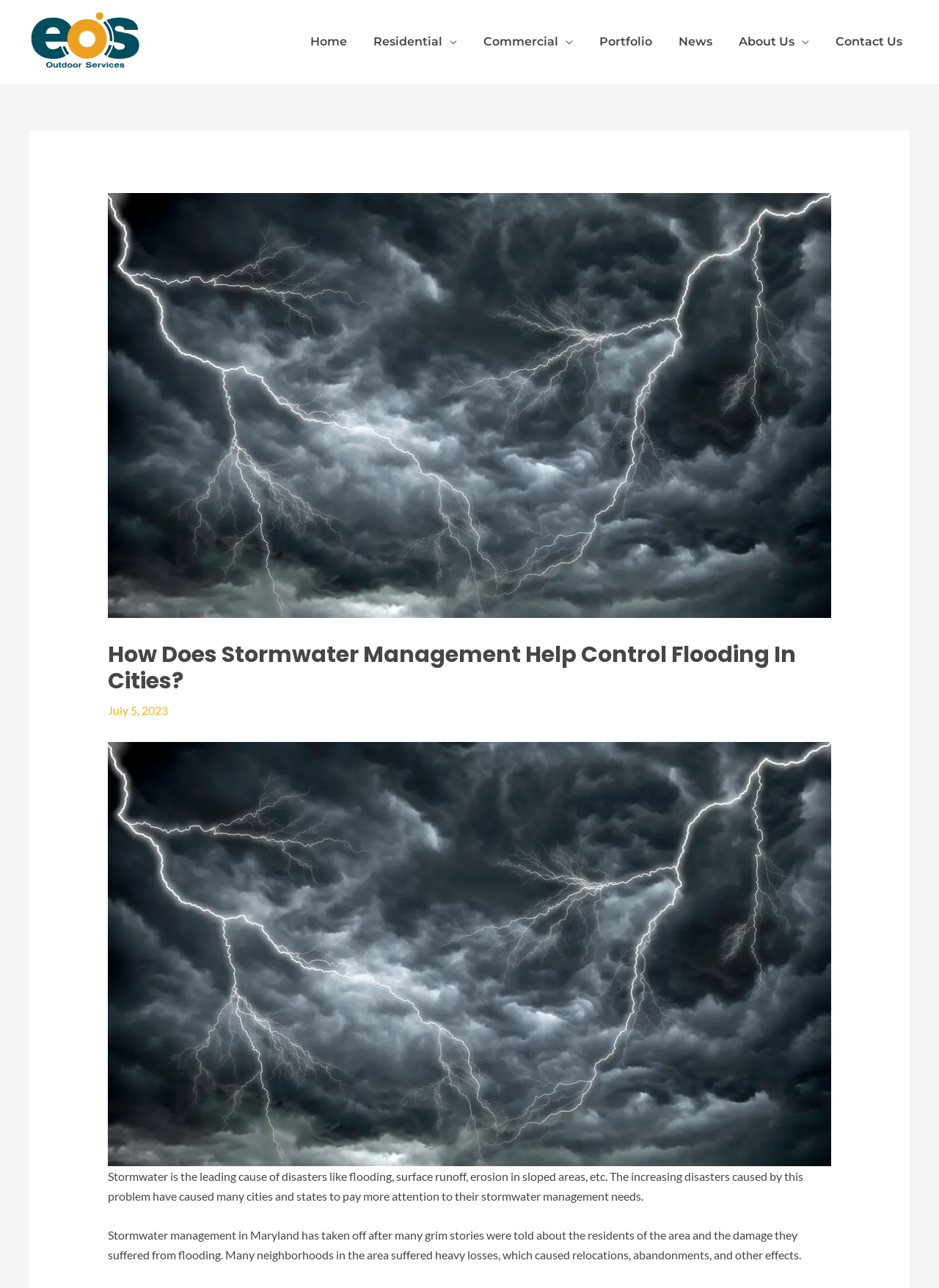What is the topic of the article on the webpage?
Observe the image and answer the question with a one-word or short phrase response.

Stormwater management